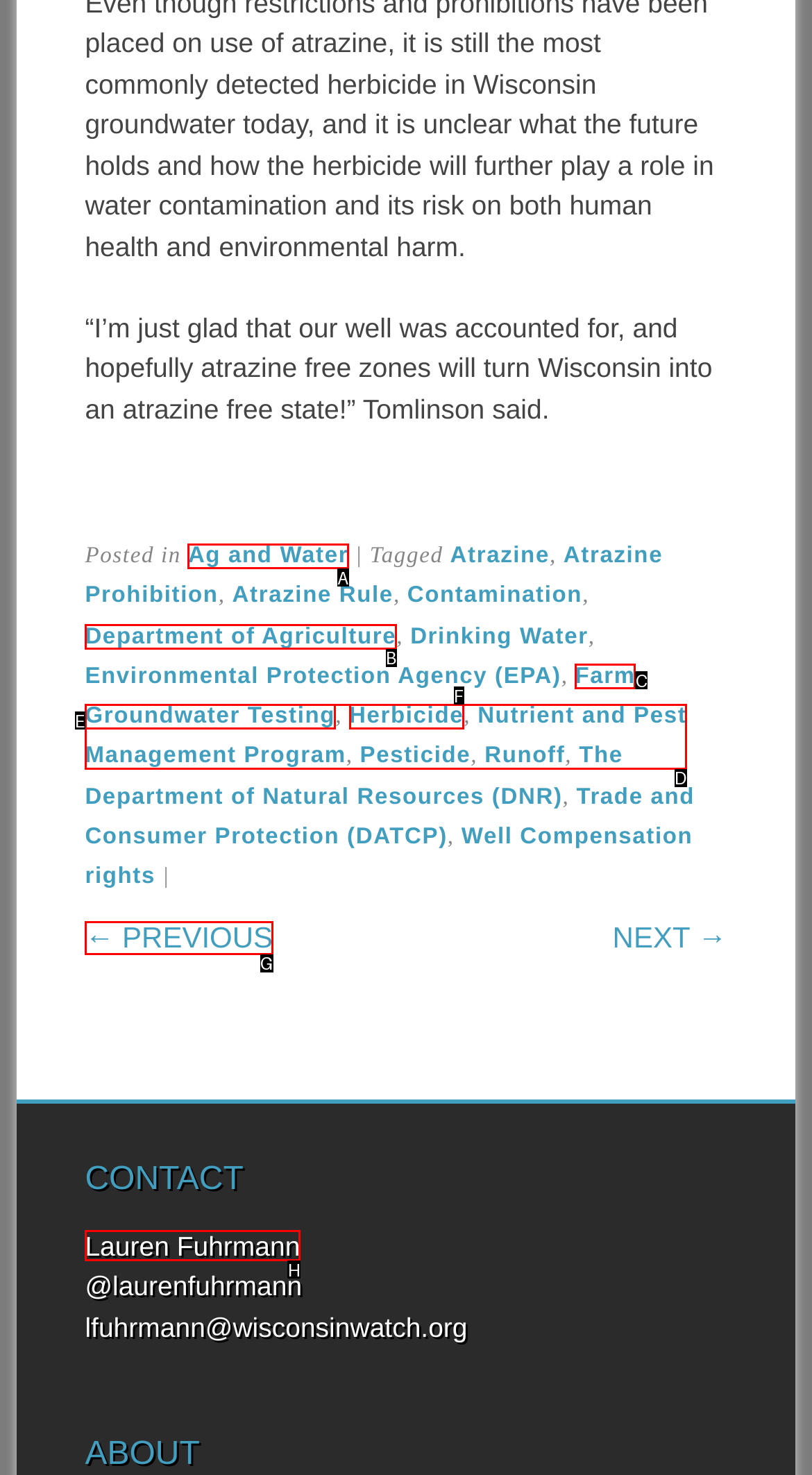Choose the HTML element that needs to be clicked for the given task: Contact Lauren Fuhrmann Respond by giving the letter of the chosen option.

H